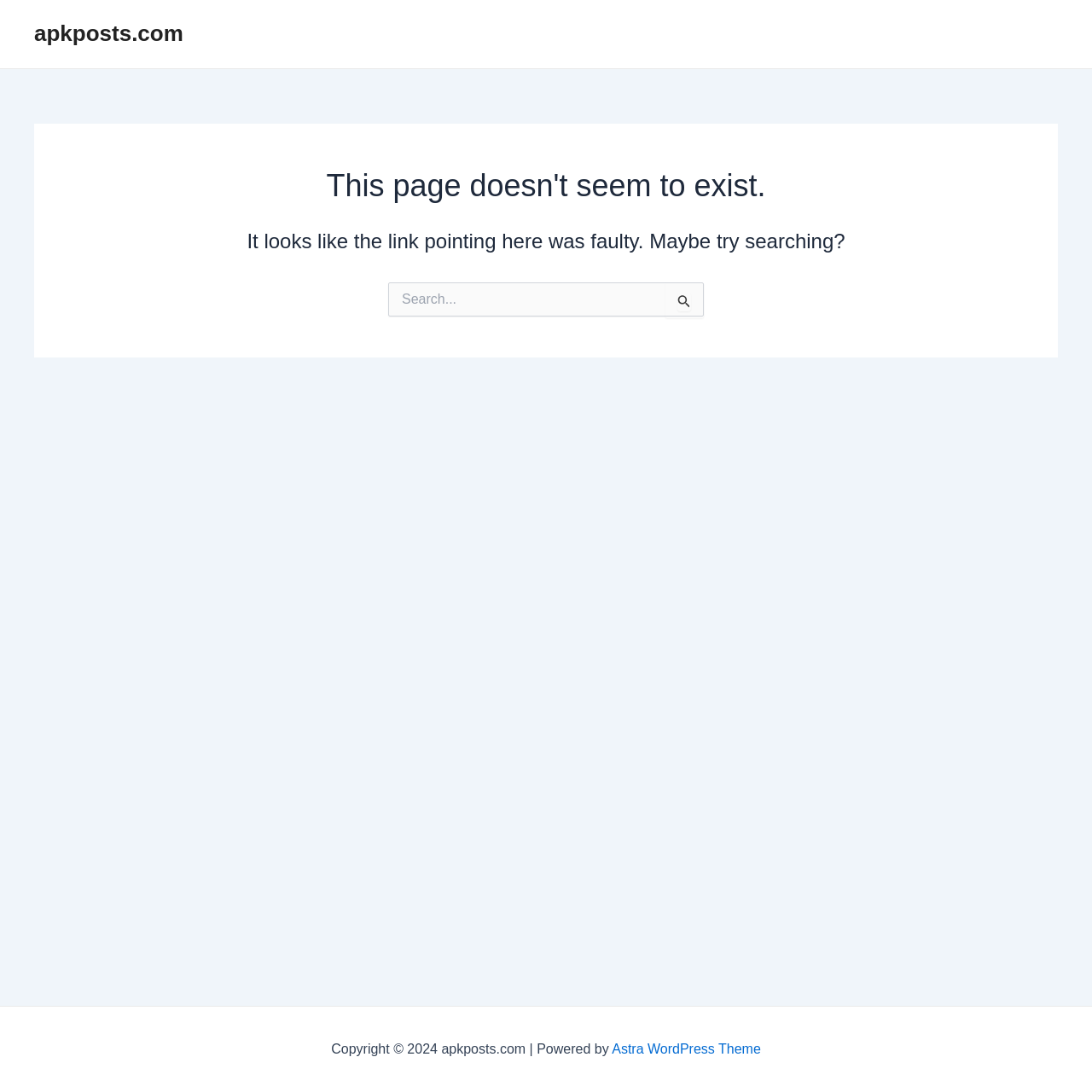Describe all the significant parts and information present on the webpage.

The webpage is a "Page not found" error page from apkposts.com. At the top left, there is a link to the website's homepage, "apkposts.com". Below it, there is a header section that spans almost the entire width of the page, containing a heading that reads "This page doesn't seem to exist." 

Below the header, there is another heading that says "It looks like the link pointing here was faulty. Maybe try searching?" This heading is positioned near the top center of the page. 

To the right of the second heading, there is a search bar with a label "Search for:" and a search box where users can input their queries. The search box is accompanied by two buttons: a "Search Submit" button with a small icon, and a "Search" button. The search bar is positioned roughly in the top half of the page.

At the very bottom of the page, there is a footer section that spans the entire width of the page. It contains a copyright notice that reads "Copyright © 2024 apkposts.com | Powered by" followed by a link to "Astra WordPress Theme".